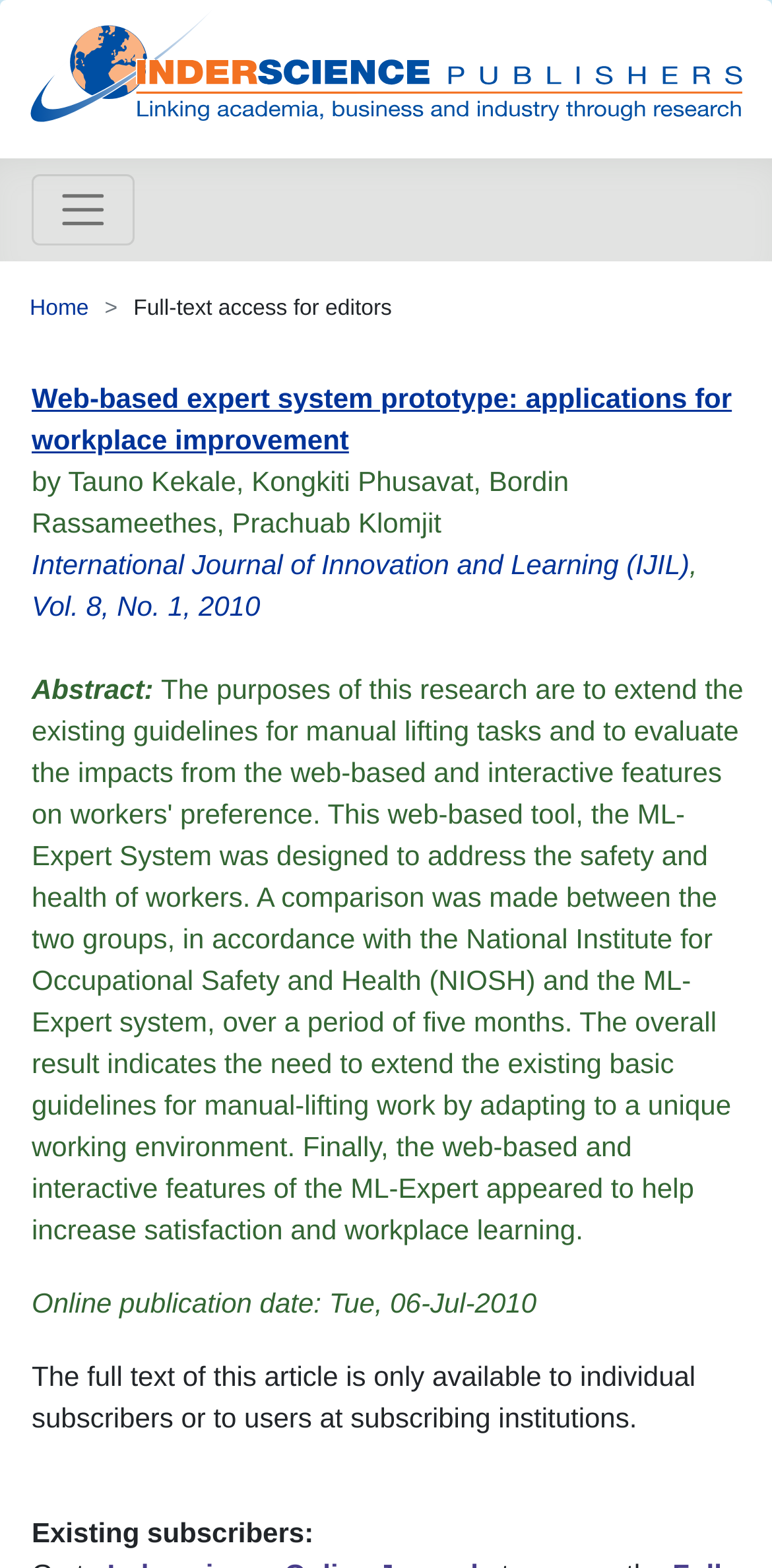Respond with a single word or phrase to the following question: What is the publication date of the article?

Tue, 06-Jul-2010